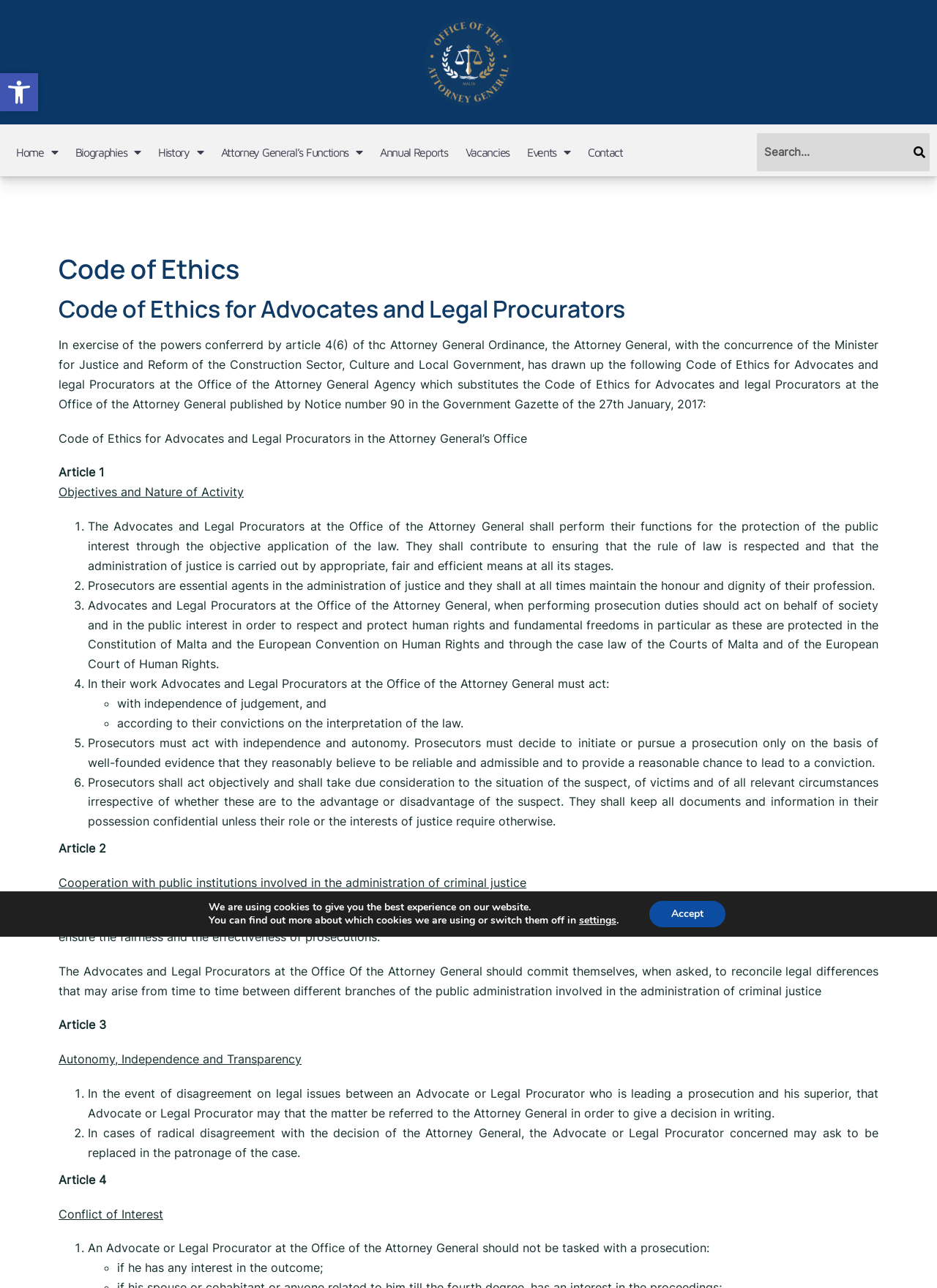What should an Advocate or Legal Procurator do in case of disagreement with the decision of the Attorney General?
Please ensure your answer to the question is detailed and covers all necessary aspects.

According to the webpage, in cases of radical disagreement with the decision of the Attorney General, the Advocate or Legal Procurator concerned may ask to be replaced in the patronage of the case.